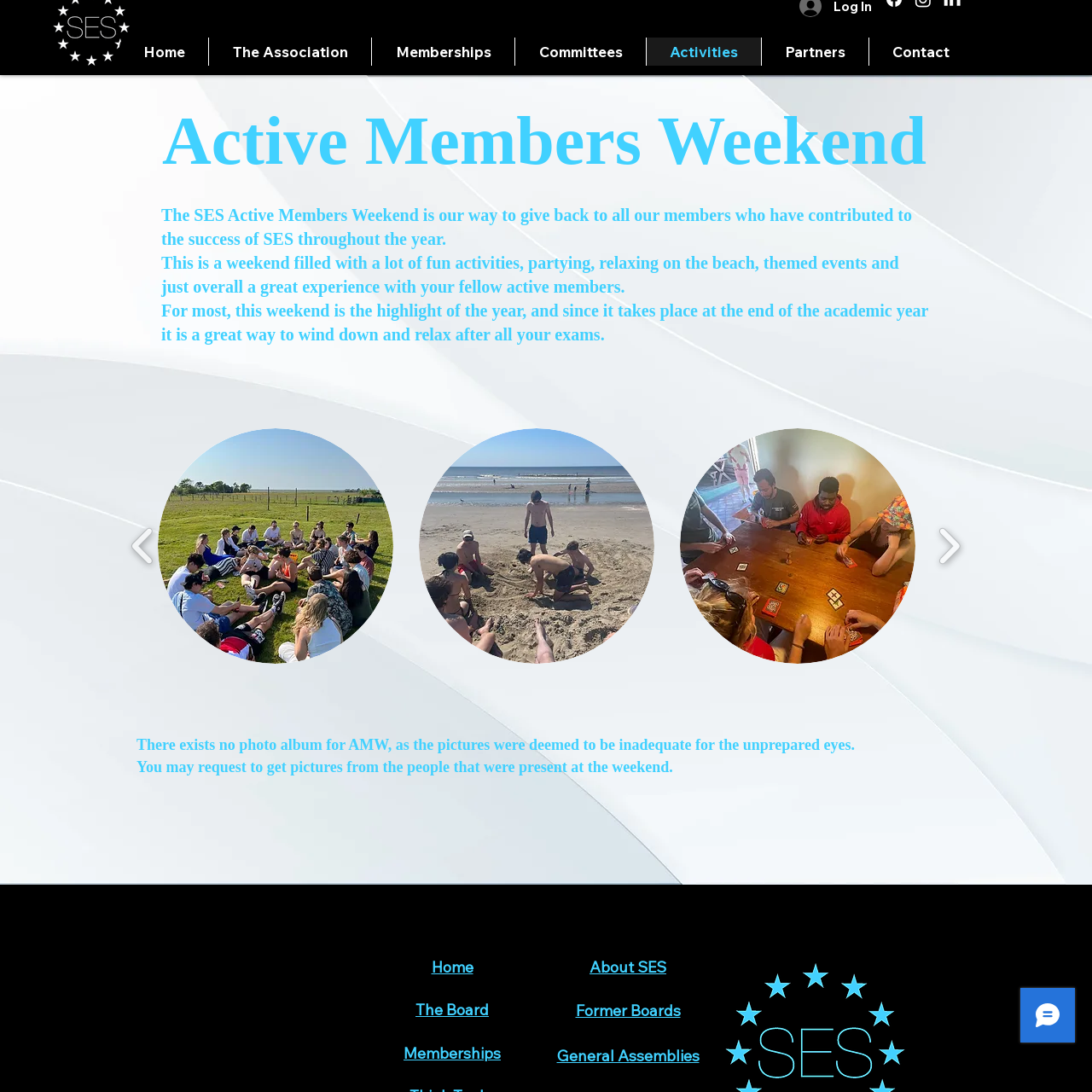Offer an in-depth caption for the image content enclosed by the red border.

The image features a minimalist black and white design, showcasing a variety of icons, each symbolizing different potential activities or aspects associated with an event or program. This visual effectively conveys a sense of modern elegance and simplicity, ideal for vibrant presentations or website backdrops. The design complements the context of the event being promoted, namely the "Active Members Weekend," which aims to create an engaging and enjoyable experience for participants. This weekend is particularly focused on appreciating active members for their contributions, filled with fun activities, relaxation, and social interaction. The abstract nature of the image aligns well with the theme of enjoyment and togetherness, making it a suitable choice for setting the mood of the upcoming event.